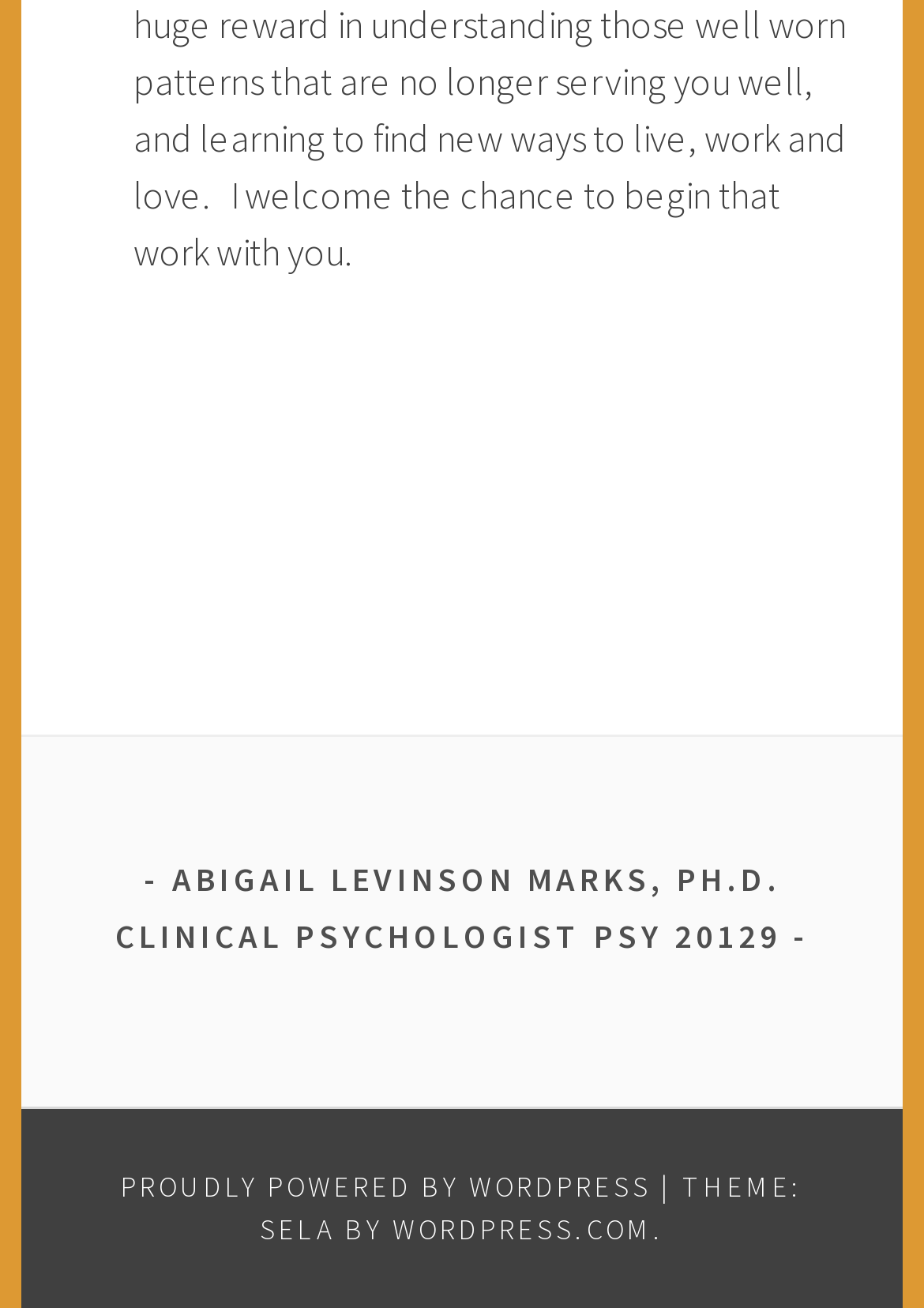Use a single word or phrase to answer the following:
What is the profession of Abigail Levinson Marks?

Clinical Psychologist